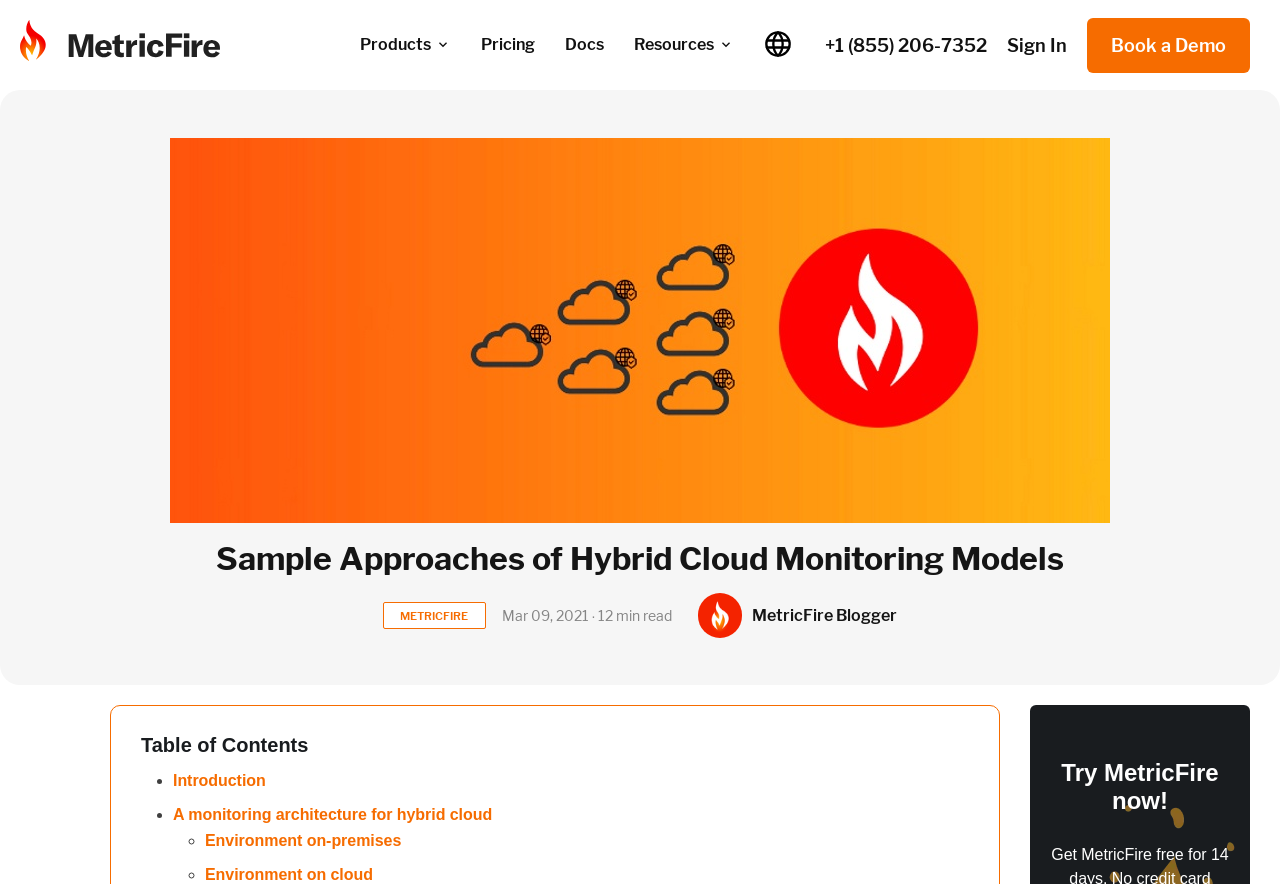Please specify the bounding box coordinates in the format (top-left x, top-left y, bottom-right x, bottom-right y), with values ranging from 0 to 1. Identify the bounding box for the UI component described as follows: alt="Metricfire logo"

[0.016, 0.023, 0.172, 0.07]